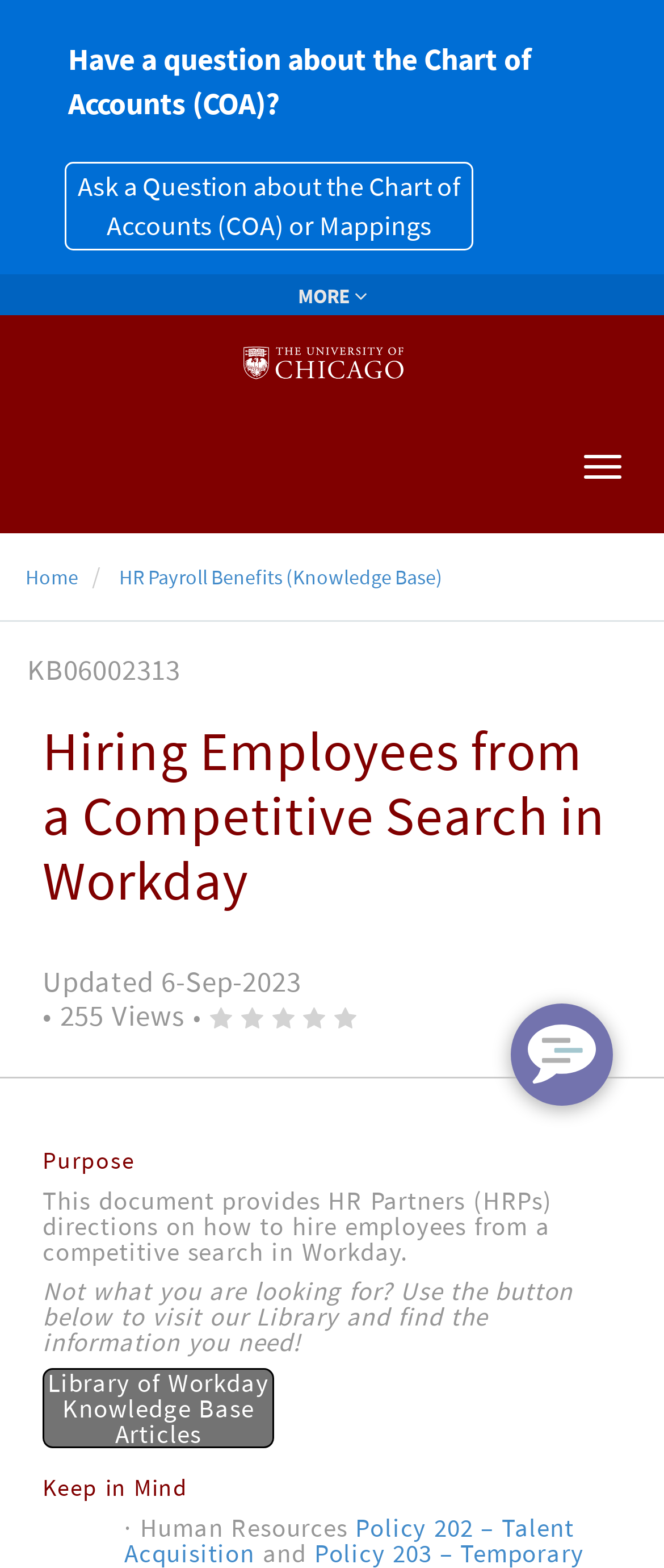Provide the bounding box coordinates of the HTML element described by the text: "HR Payroll Benefits (Knowledge Base)".

[0.179, 0.36, 0.667, 0.376]